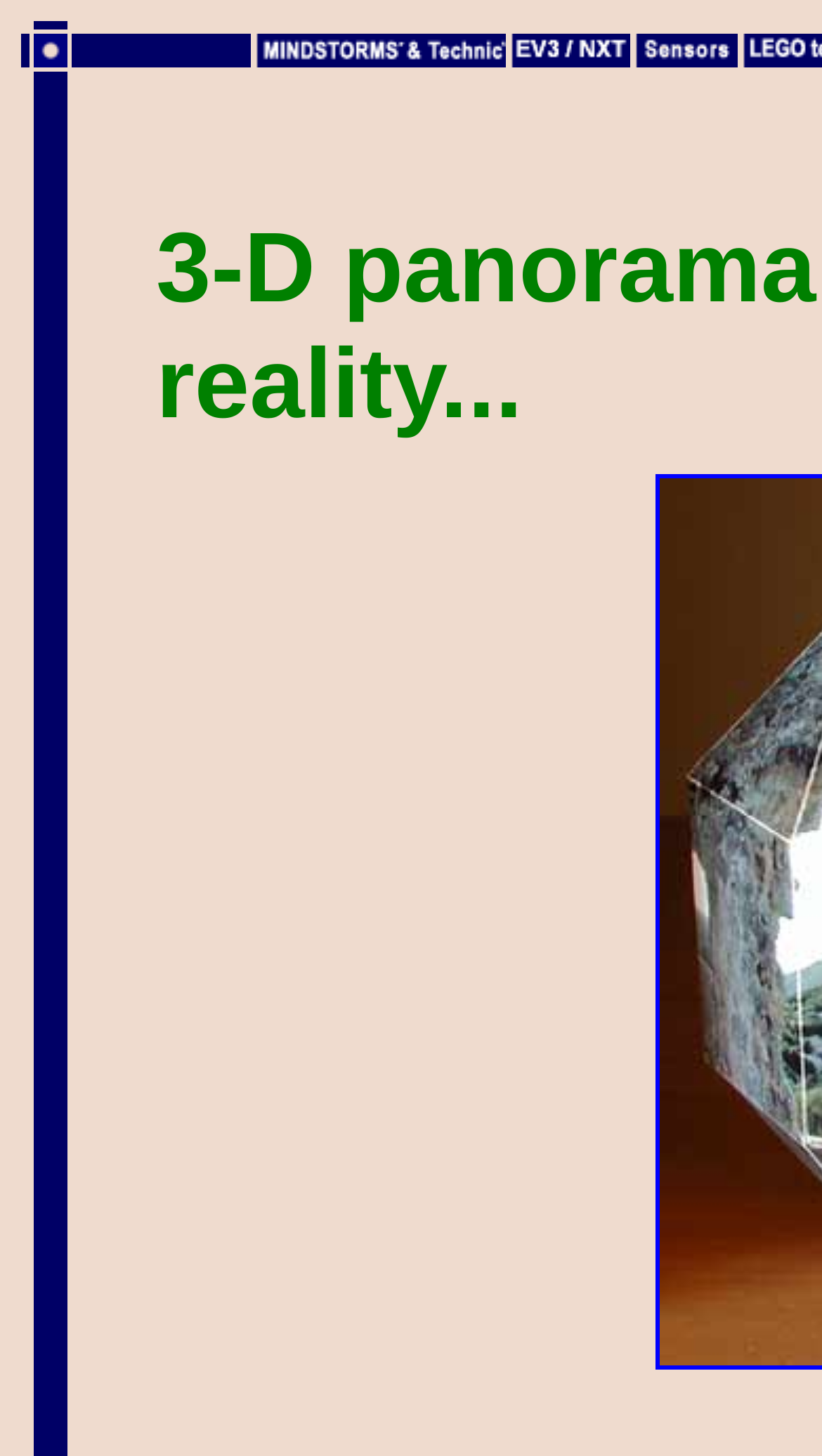What is the text on the link next to the image of MINDSTORMS EV3/NXT?
Using the picture, provide a one-word or short phrase answer.

MINDSTORMS EV3/NXT